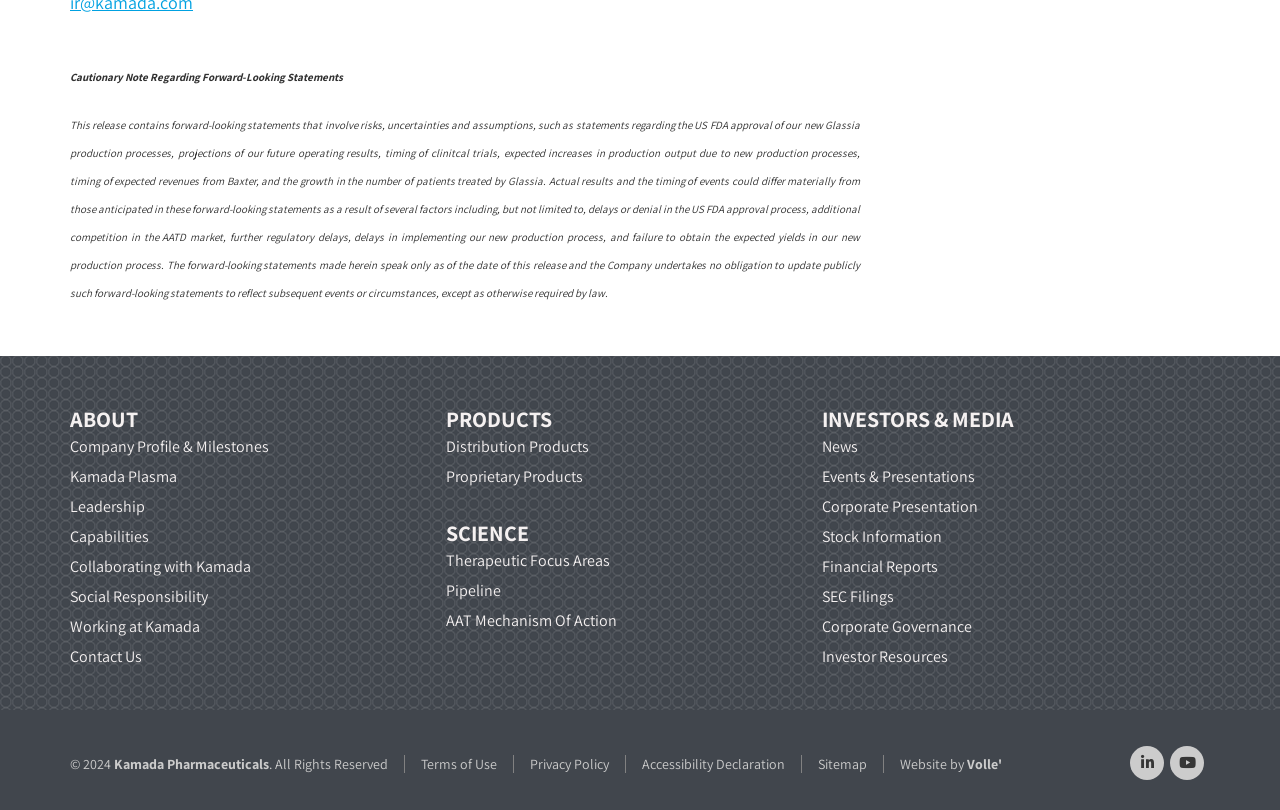Calculate the bounding box coordinates of the UI element given the description: "AAT Mechanism Of Action".

[0.349, 0.753, 0.482, 0.779]